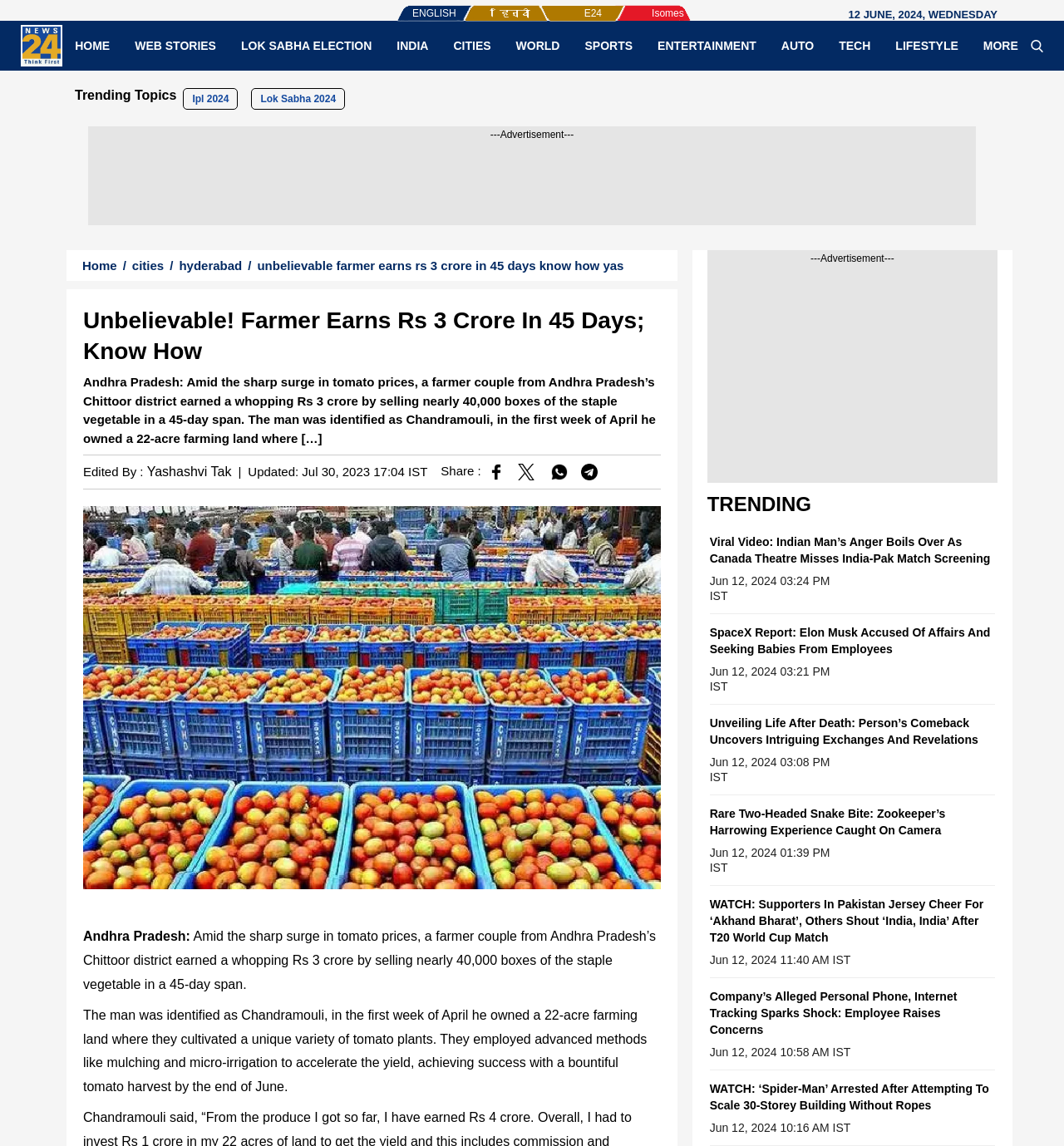Using floating point numbers between 0 and 1, provide the bounding box coordinates in the format (top-left x, top-left y, bottom-right x, bottom-right y). Locate the UI element described here: Lok Sabha Election

[0.215, 0.033, 0.361, 0.047]